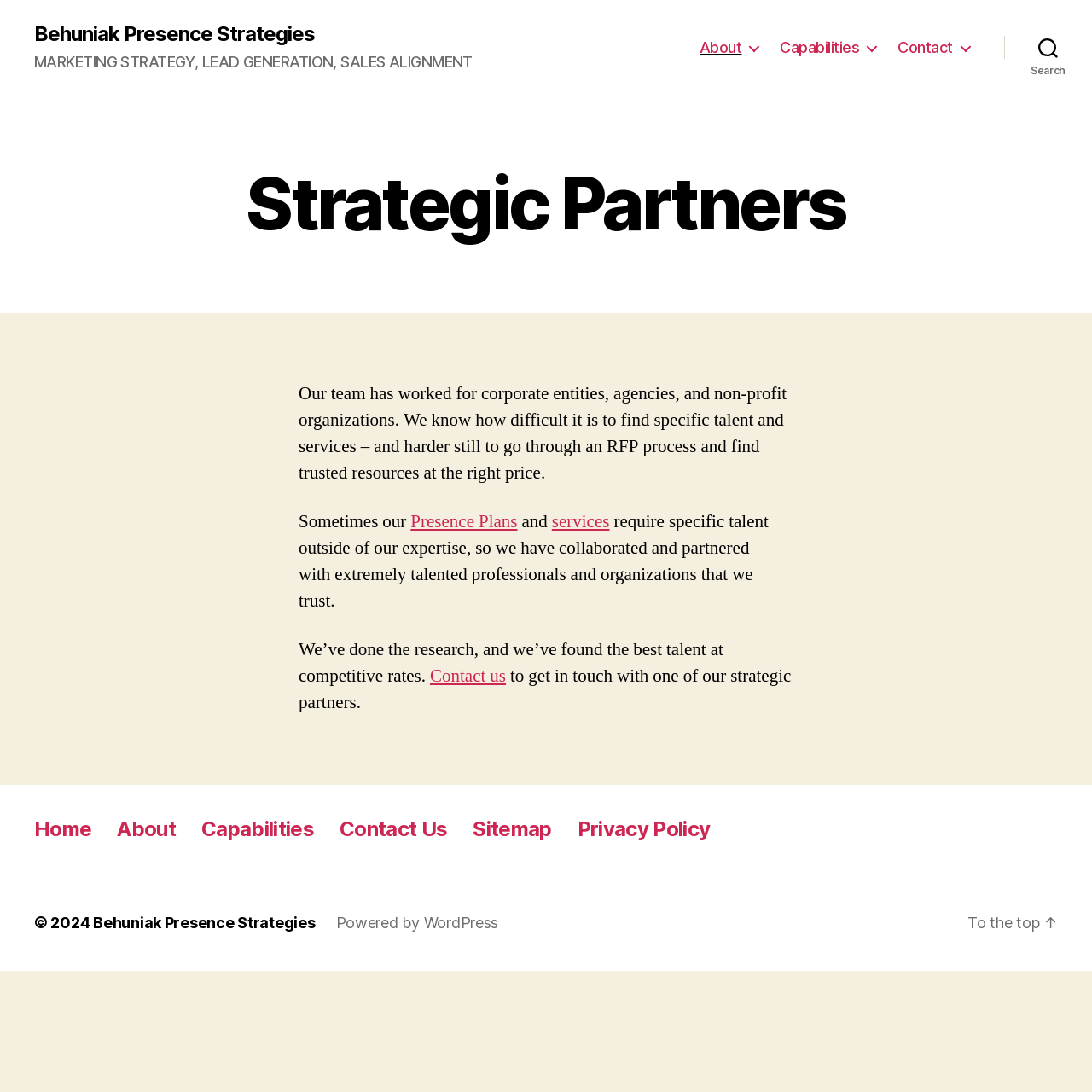Point out the bounding box coordinates of the section to click in order to follow this instruction: "Get in touch with one of the strategic partners".

[0.394, 0.609, 0.463, 0.63]